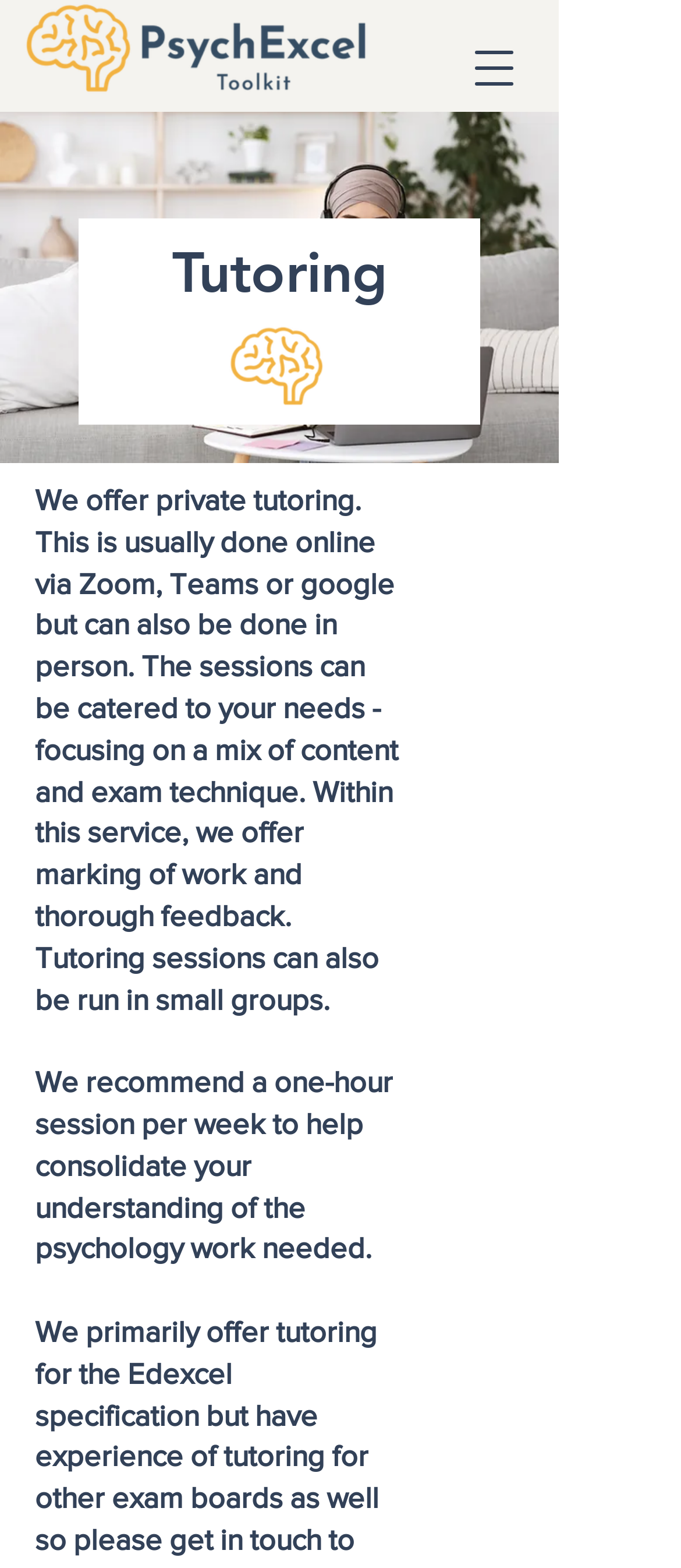Determine the bounding box coordinates of the UI element described by: "aria-label="Open navigation menu"".

[0.662, 0.016, 0.79, 0.071]